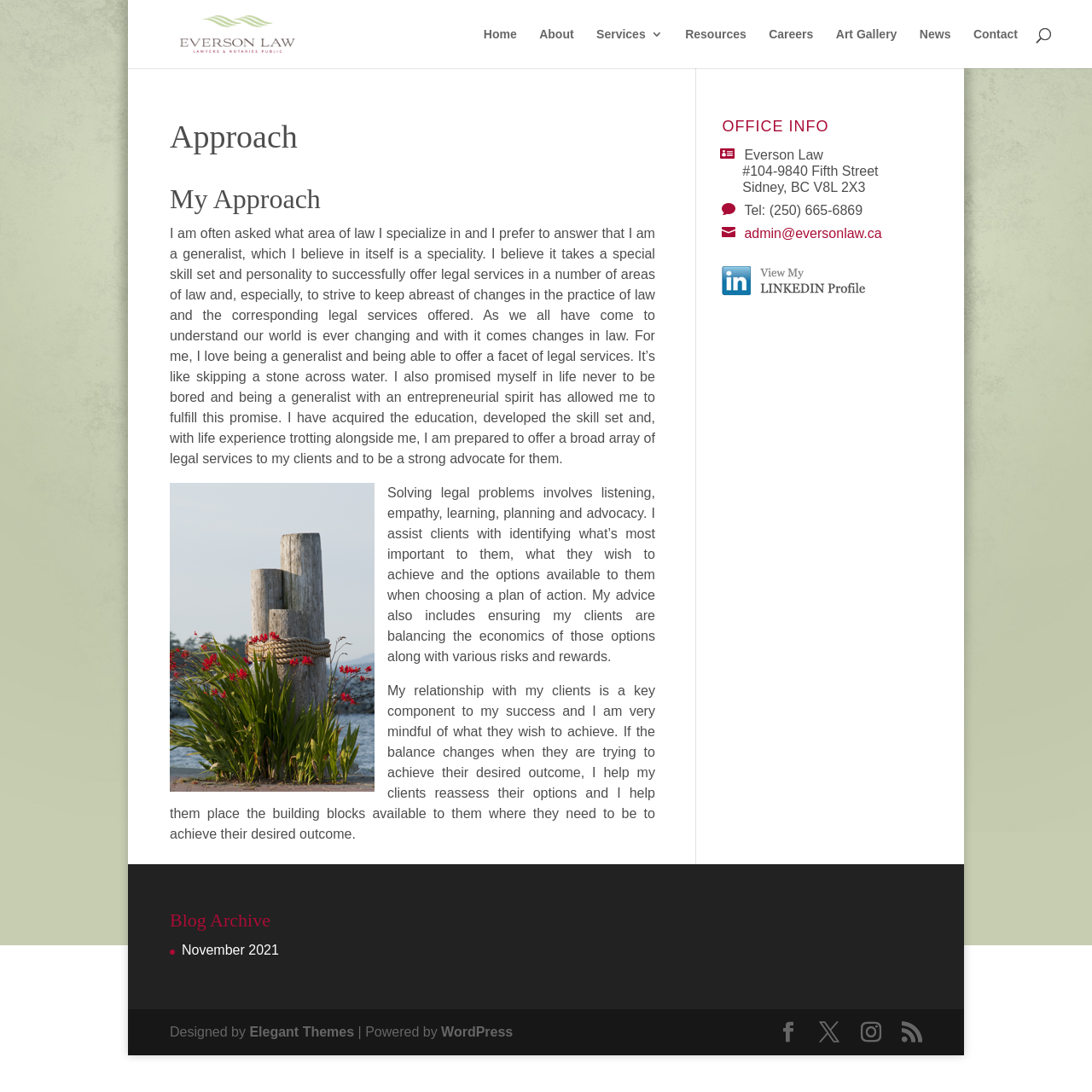Locate the bounding box coordinates of the element that should be clicked to fulfill the instruction: "Contact Wendy L. Everson Law".

[0.891, 0.026, 0.932, 0.062]